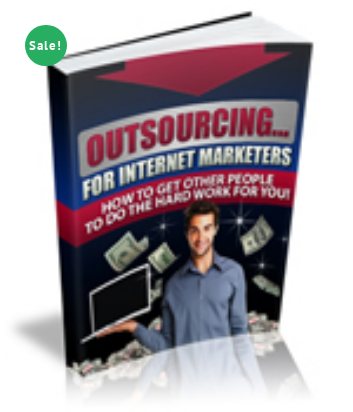What is the purpose of the bright green 'Sale!' tag?
Respond to the question with a single word or phrase according to the image.

To create a sense of urgency